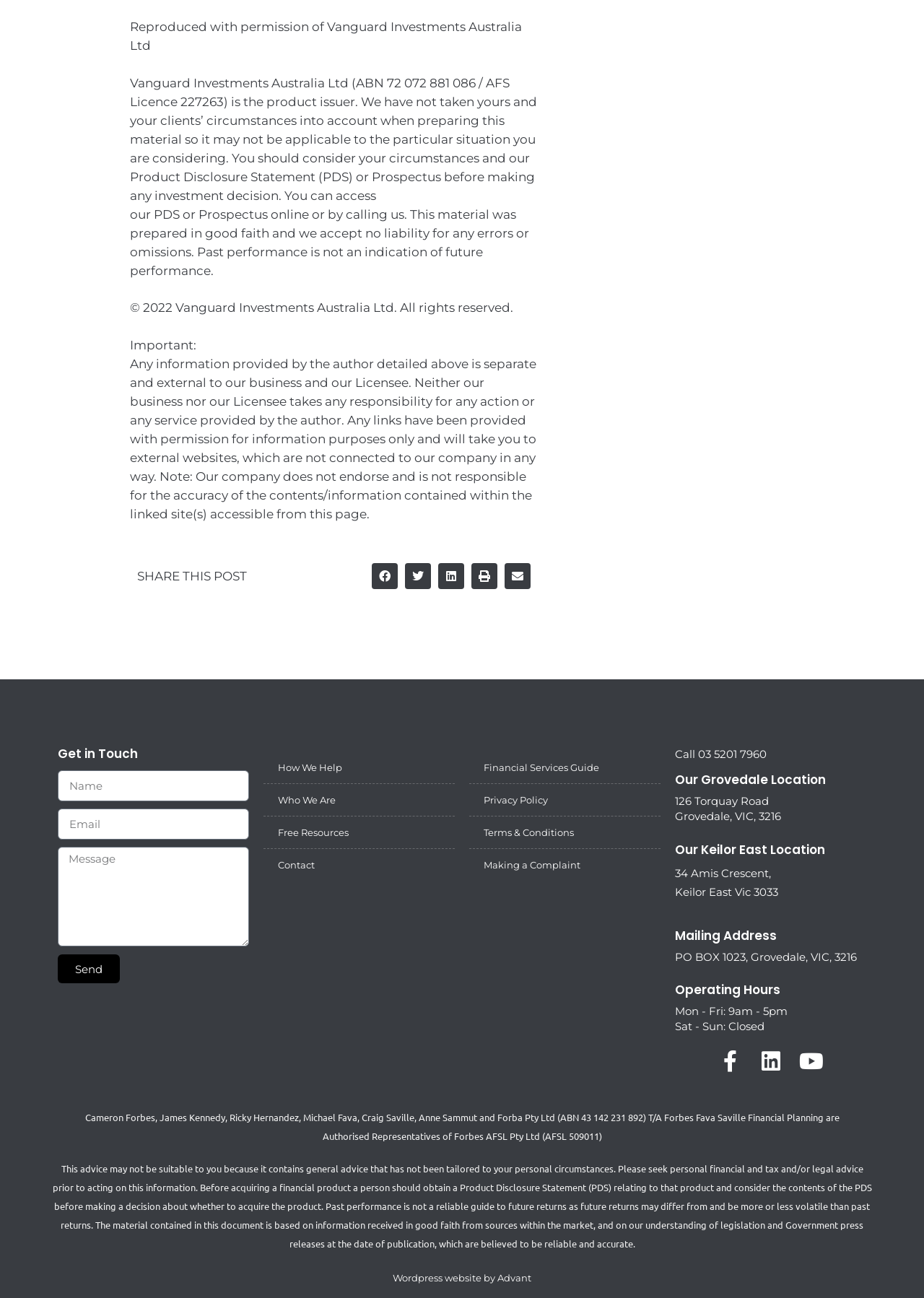What is the product issuer?
Based on the screenshot, give a detailed explanation to answer the question.

The product issuer is mentioned in the static text element at the top of the webpage, which states 'Vanguard Investments Australia Ltd (ABN 72 072 881 086 / AFS Licence 227263) is the product issuer.'